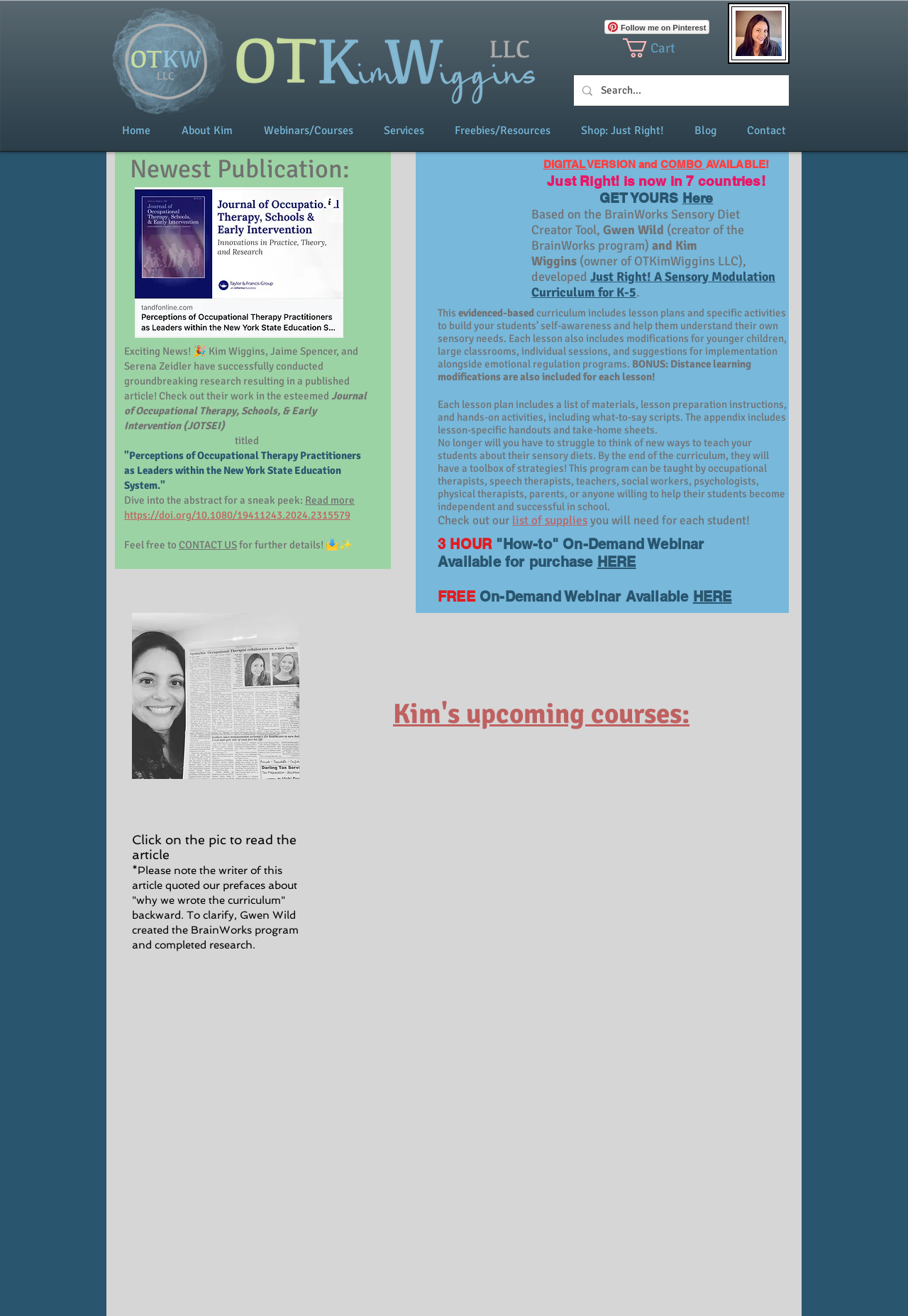Look at the image and write a detailed answer to the question: 
What is the name of the occupational therapist?

Based on the webpage, the name of the occupational therapist is OTKimWiggins, which is mentioned in the title 'Just Right | OTKimWiggins' and also in the text 'Kim Wiggins, Jaime Spencer, and Serena Zeidler have successfully conducted groundbreaking research...'.